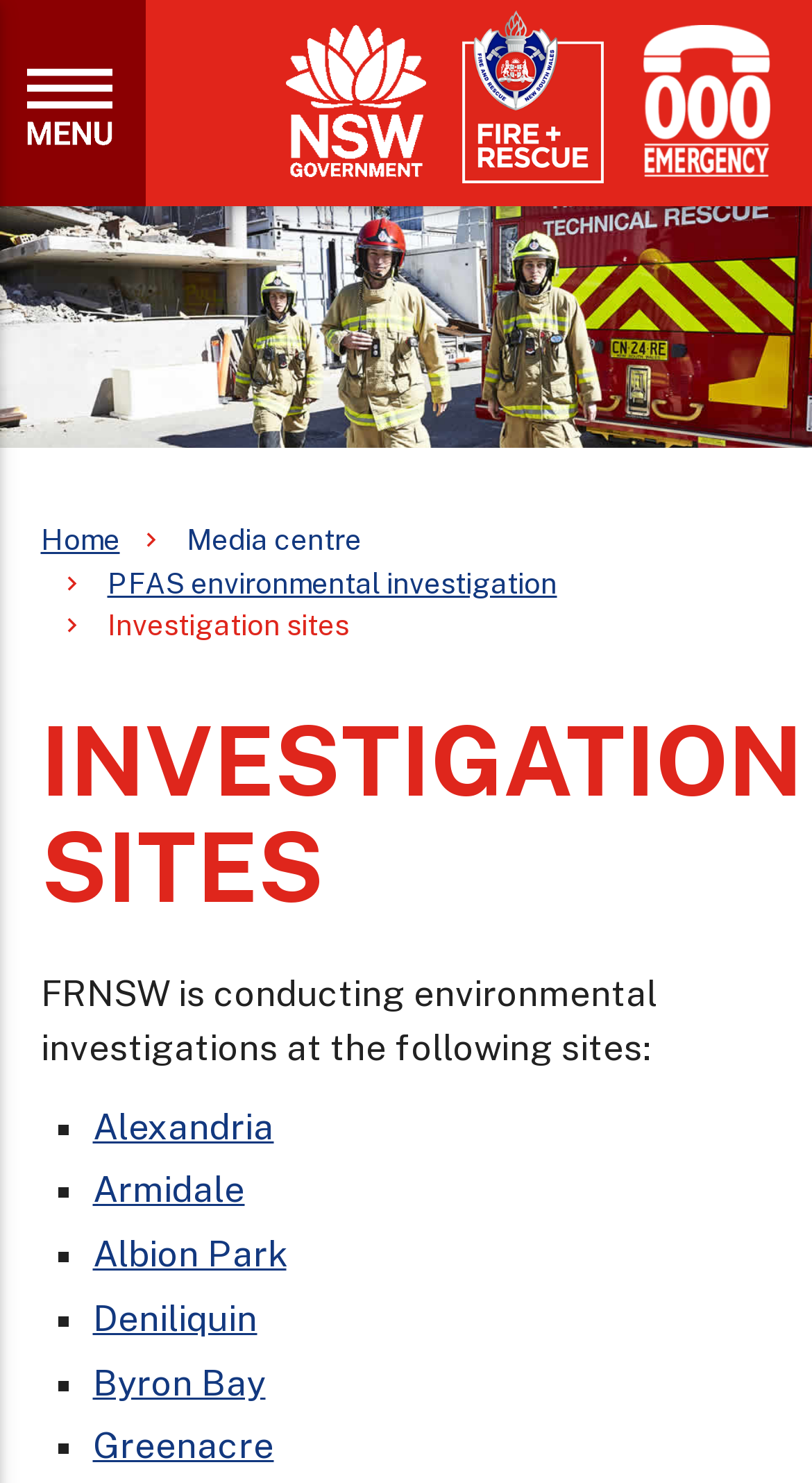Find the bounding box coordinates for the area you need to click to carry out the instruction: "Click on Cannabis". The coordinates should be four float numbers between 0 and 1, indicated as [left, top, right, bottom].

None